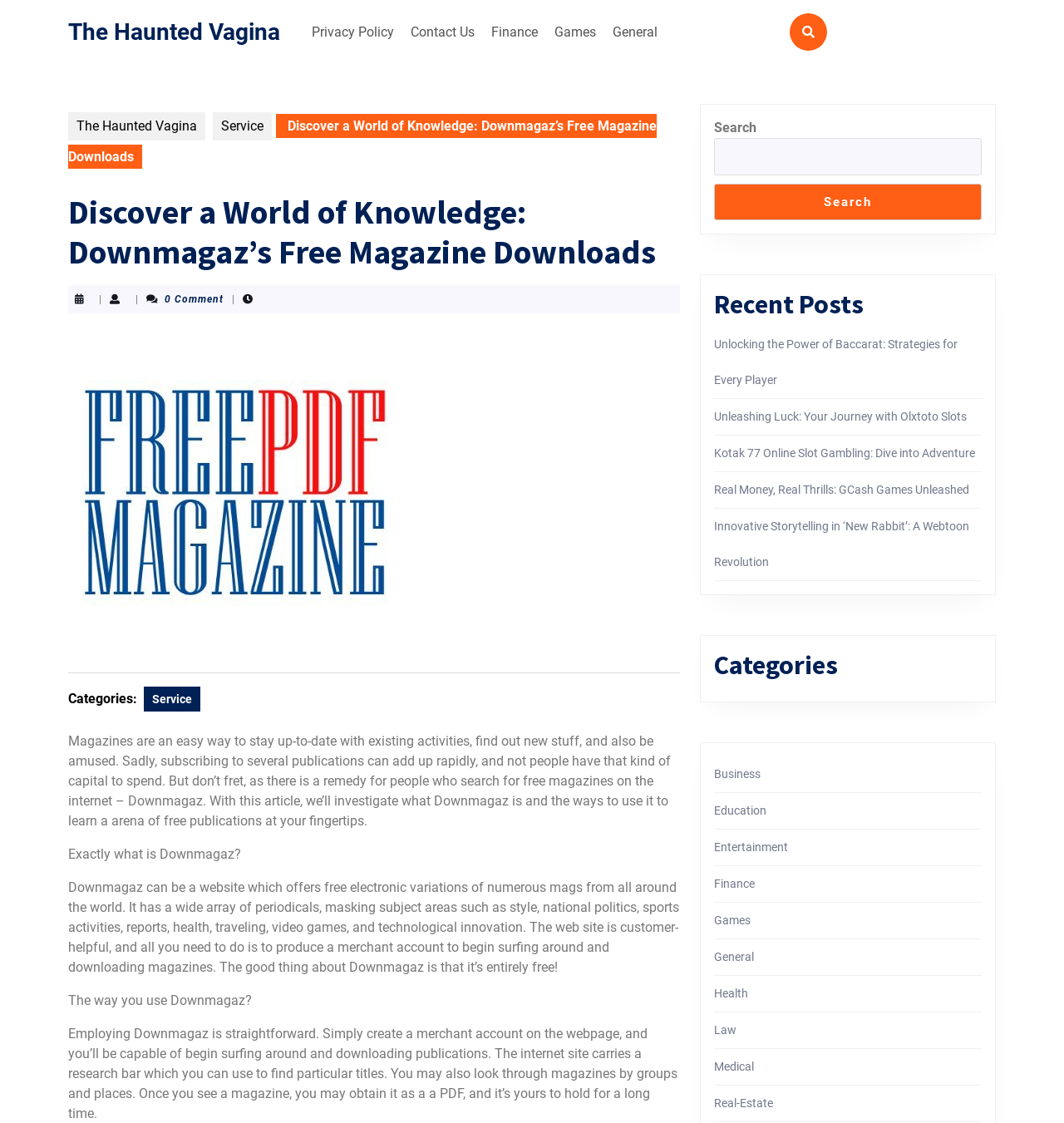Indicate the bounding box coordinates of the element that must be clicked to execute the instruction: "Search for a magazine". The coordinates should be given as four float numbers between 0 and 1, i.e., [left, top, right, bottom].

[0.671, 0.105, 0.923, 0.196]